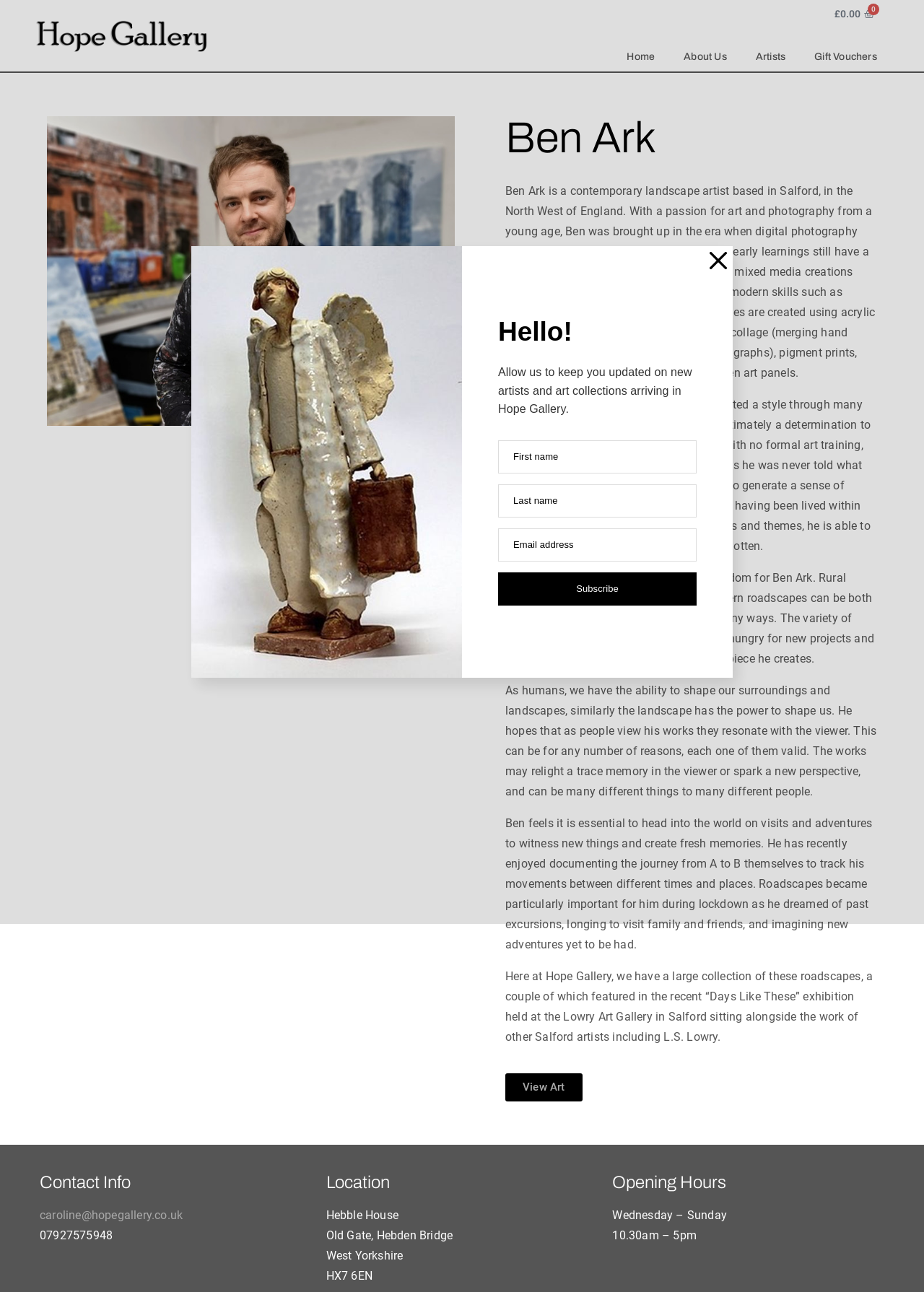Can you identify the bounding box coordinates of the clickable region needed to carry out this instruction: 'Contact Hope Gallery via email'? The coordinates should be four float numbers within the range of 0 to 1, stated as [left, top, right, bottom].

[0.043, 0.935, 0.198, 0.946]